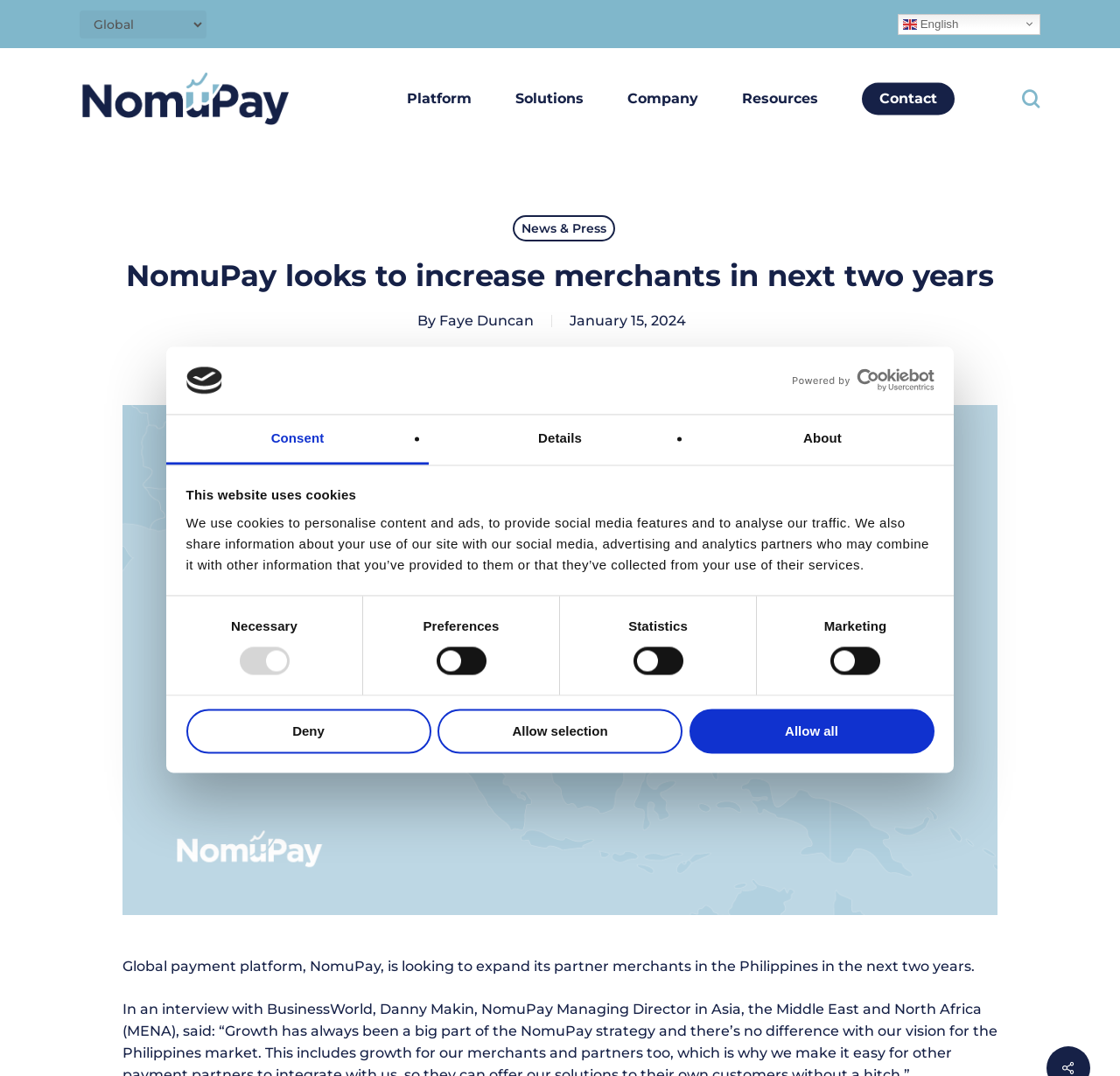Find the bounding box of the UI element described as follows: "Allow all".

[0.615, 0.659, 0.834, 0.7]